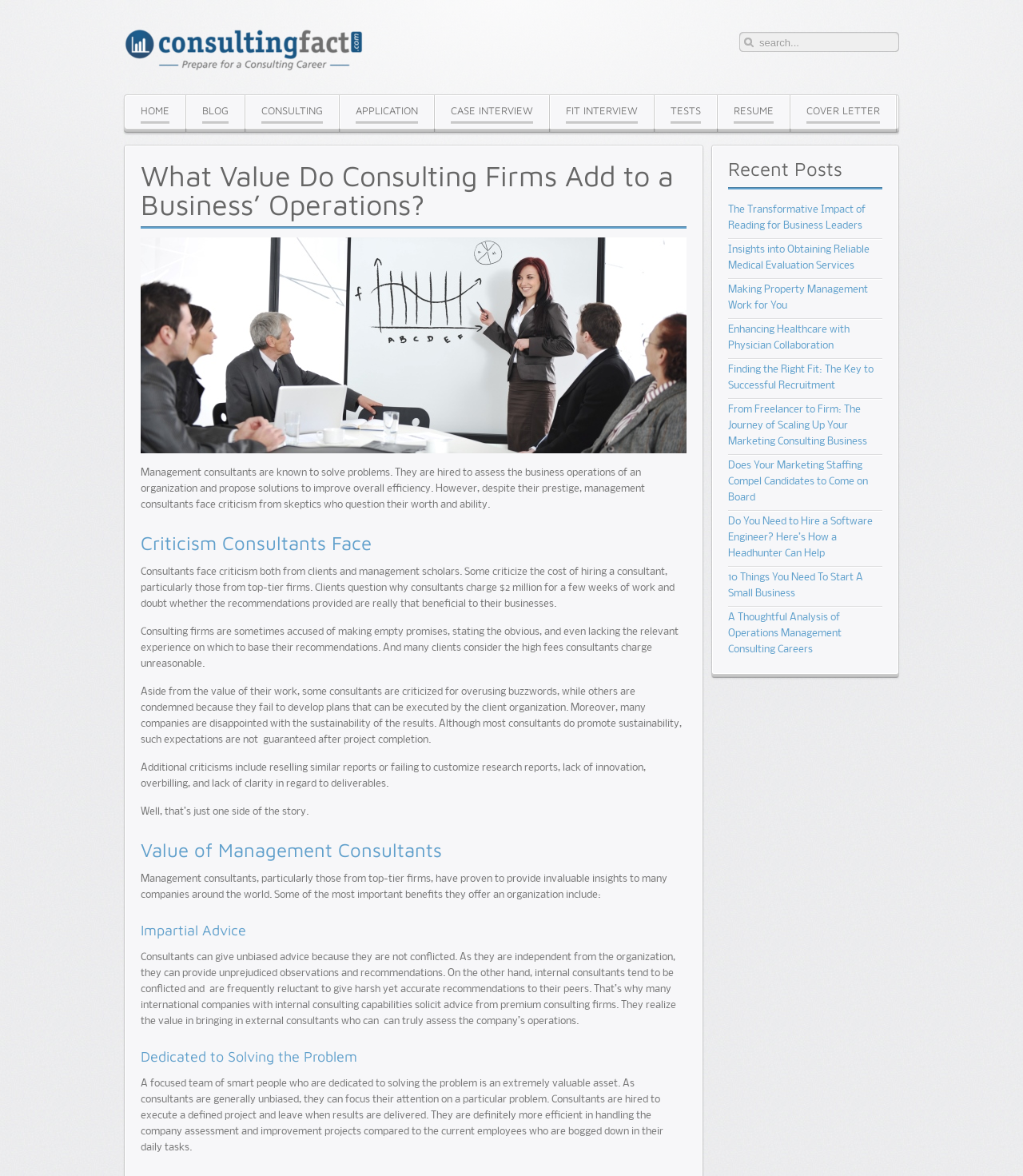Please identify the bounding box coordinates of where to click in order to follow the instruction: "learn about consulting".

[0.24, 0.08, 0.331, 0.109]